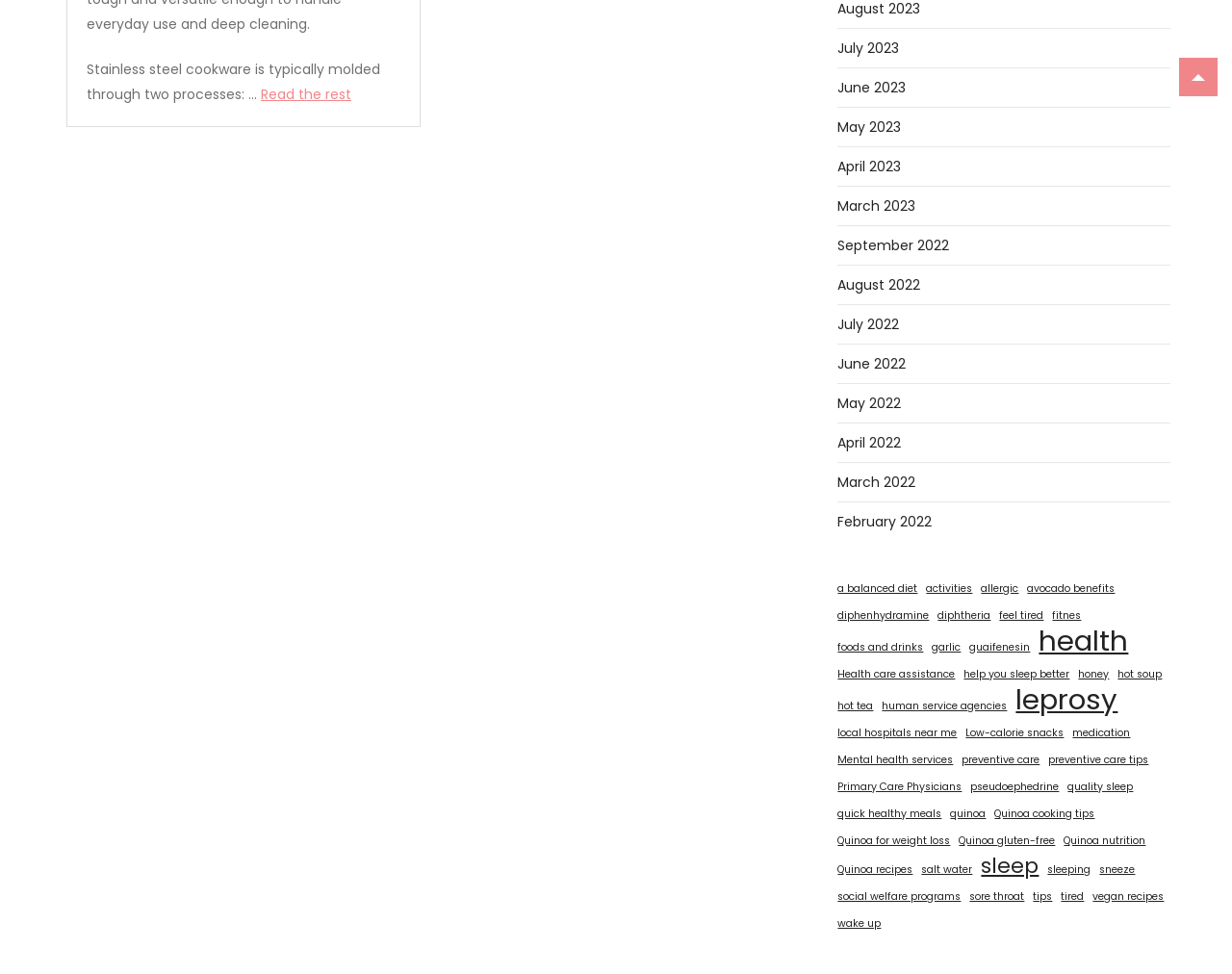Please locate the bounding box coordinates of the element that needs to be clicked to achieve the following instruction: "Explore vegan recipes". The coordinates should be four float numbers between 0 and 1, i.e., [left, top, right, bottom].

[0.887, 0.908, 0.945, 0.933]